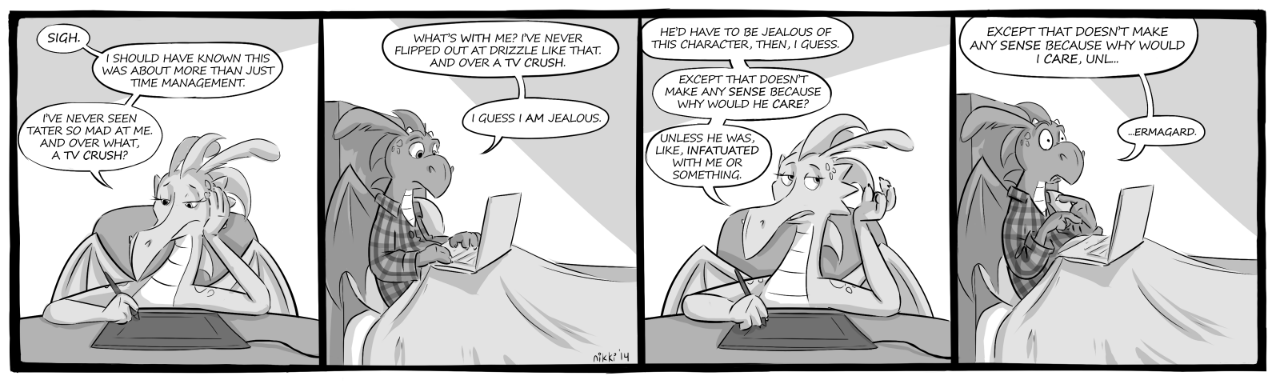Convey a rich and detailed description of the image.

The comic strip titled "We finish each others'..... No? okay." features a humorous dialogue between two dragon characters, engaging in a discussion filled with playful confusion and self-reflection. 

In the first panel, one character expresses frustration, indicating they should have anticipated the complexity of the situation instead of attributing it solely to time management. The second character, portrayed with a pensive expression, recalls a moment of conflict over what seems to be a TV crush, revealing their friend's unusual anger.

As the conversation unfolds in the second panel, the first character questions their own reactions, admitting to feeling jealousy over a character but not understanding why. The second character suggests that if jealousy were the issue, it would make sense in this peculiar context.

In the final panel, the thought process spirals into a comedic realization that defies logic—after all, why would they care? The strip closes with a playful exclamation, leaving the reader amused by the dragons' quirky banter and the absurdity of their thoughts. The overall tone is light, reflecting a relatable exchange about emotions and relationships, underscored by the dragons' charming expressions.